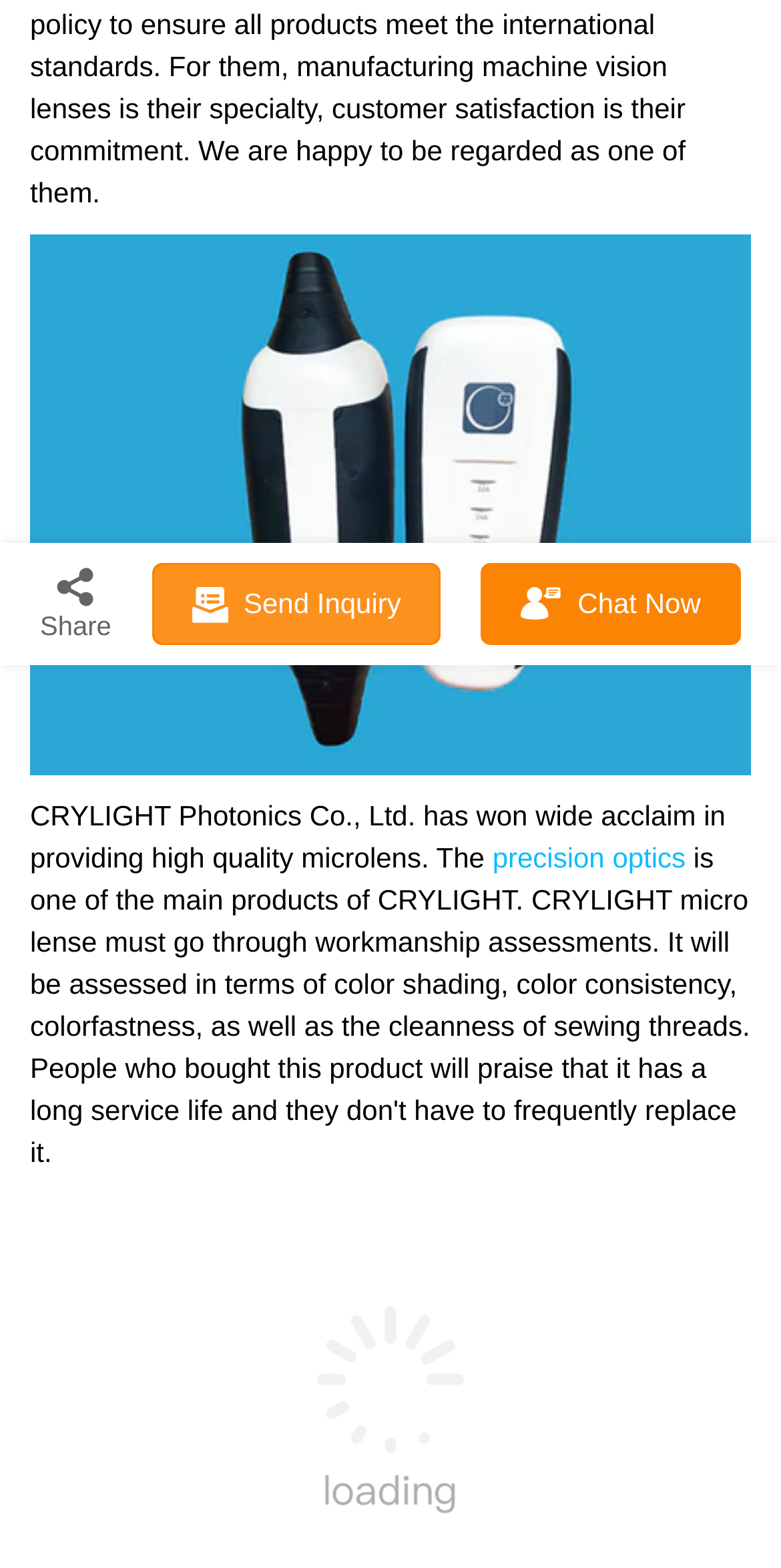Provide the bounding box coordinates of the UI element that matches the description: "Chat Now".

[0.616, 0.359, 0.949, 0.411]